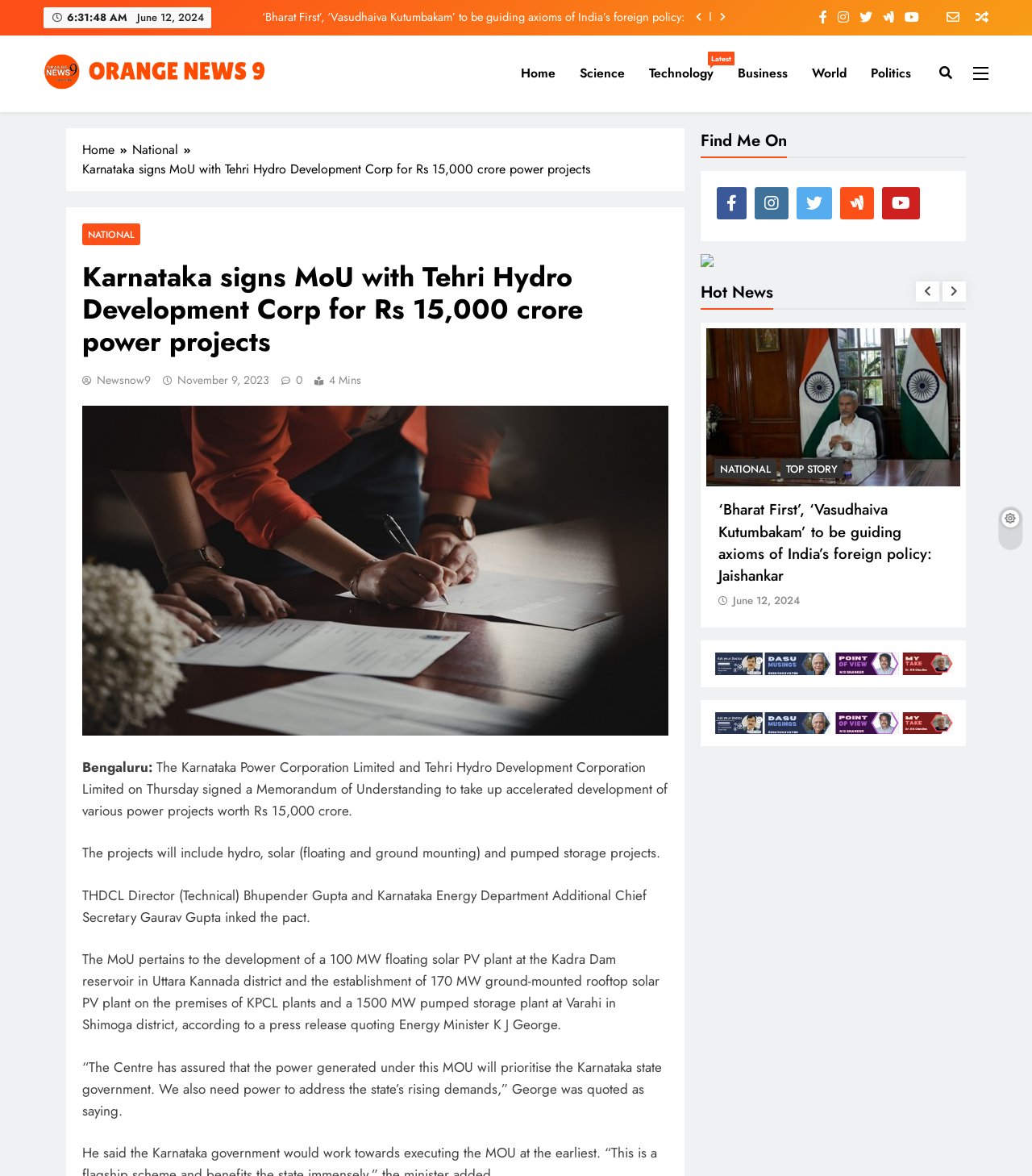Can you specify the bounding box coordinates of the area that needs to be clicked to fulfill the following instruction: "Click the Facebook icon"?

[0.917, 0.007, 0.93, 0.023]